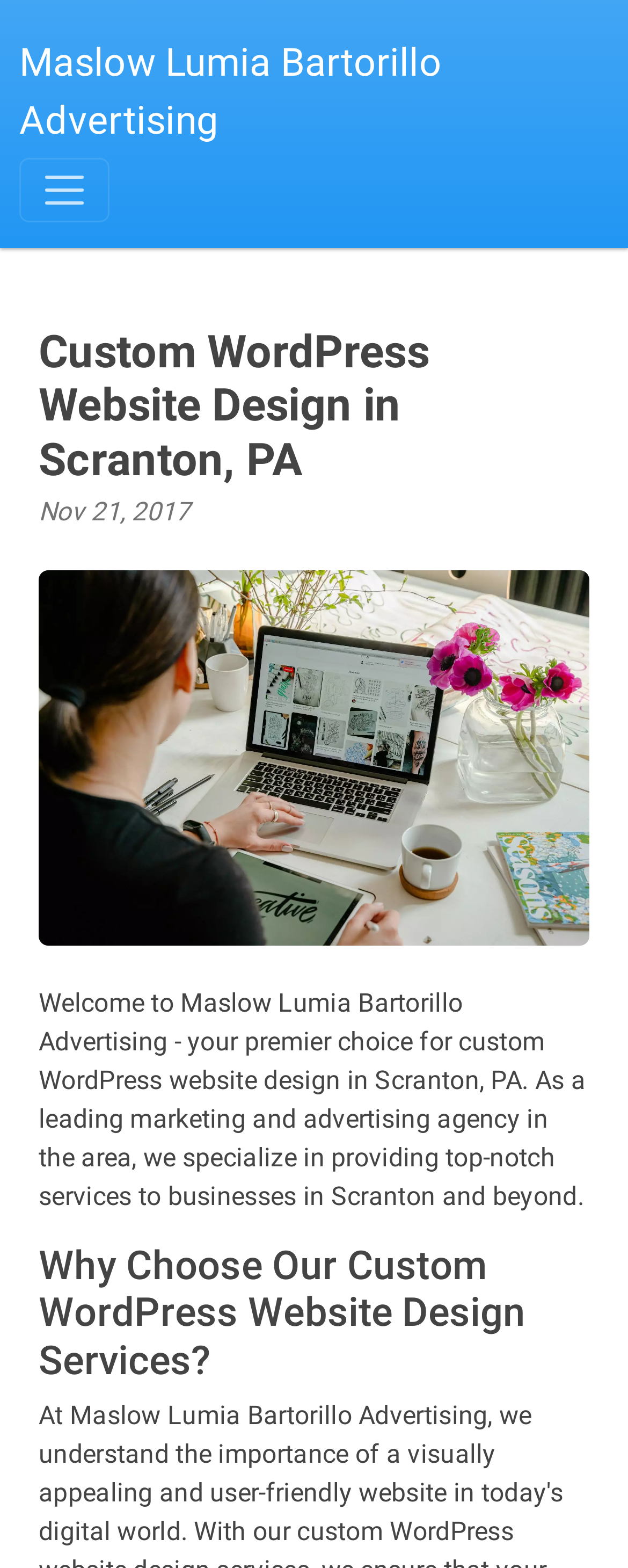What is the date mentioned on the webpage?
From the screenshot, supply a one-word or short-phrase answer.

Nov 21, 2017